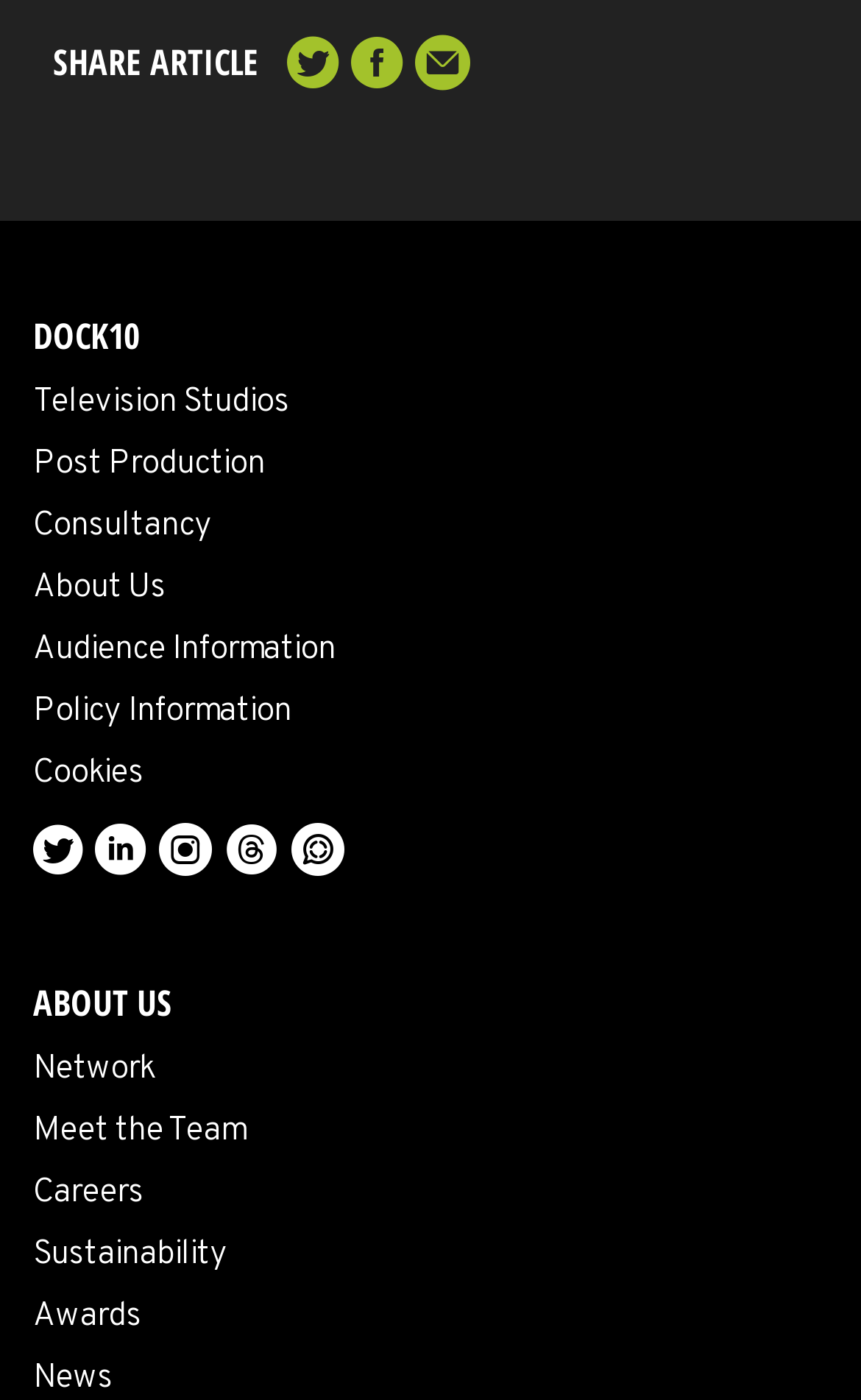Highlight the bounding box coordinates of the region I should click on to meet the following instruction: "Share article on Twitter".

[0.333, 0.016, 0.392, 0.07]